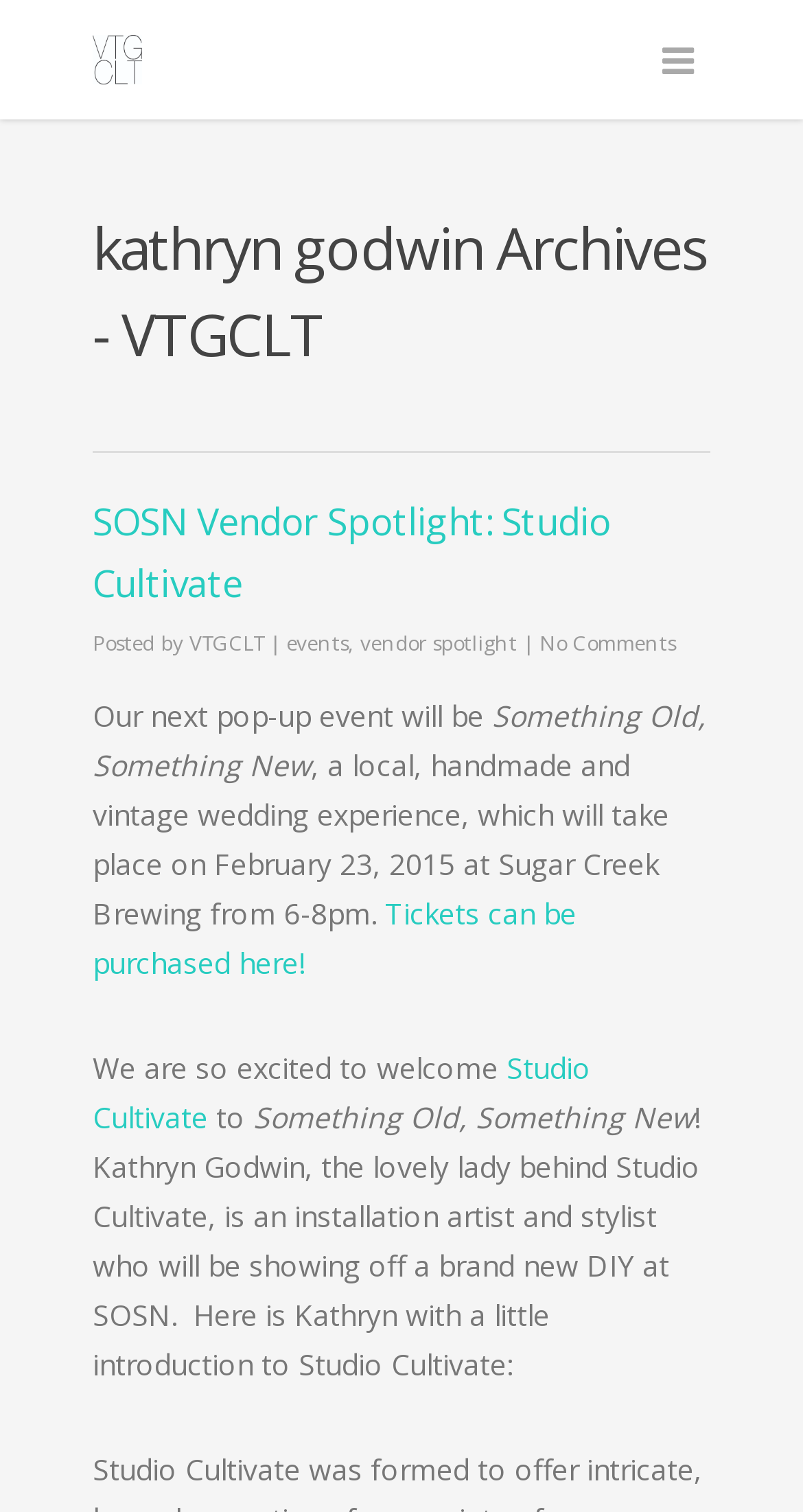Use a single word or phrase to answer the question: 
What is the time of the event?

6-8pm